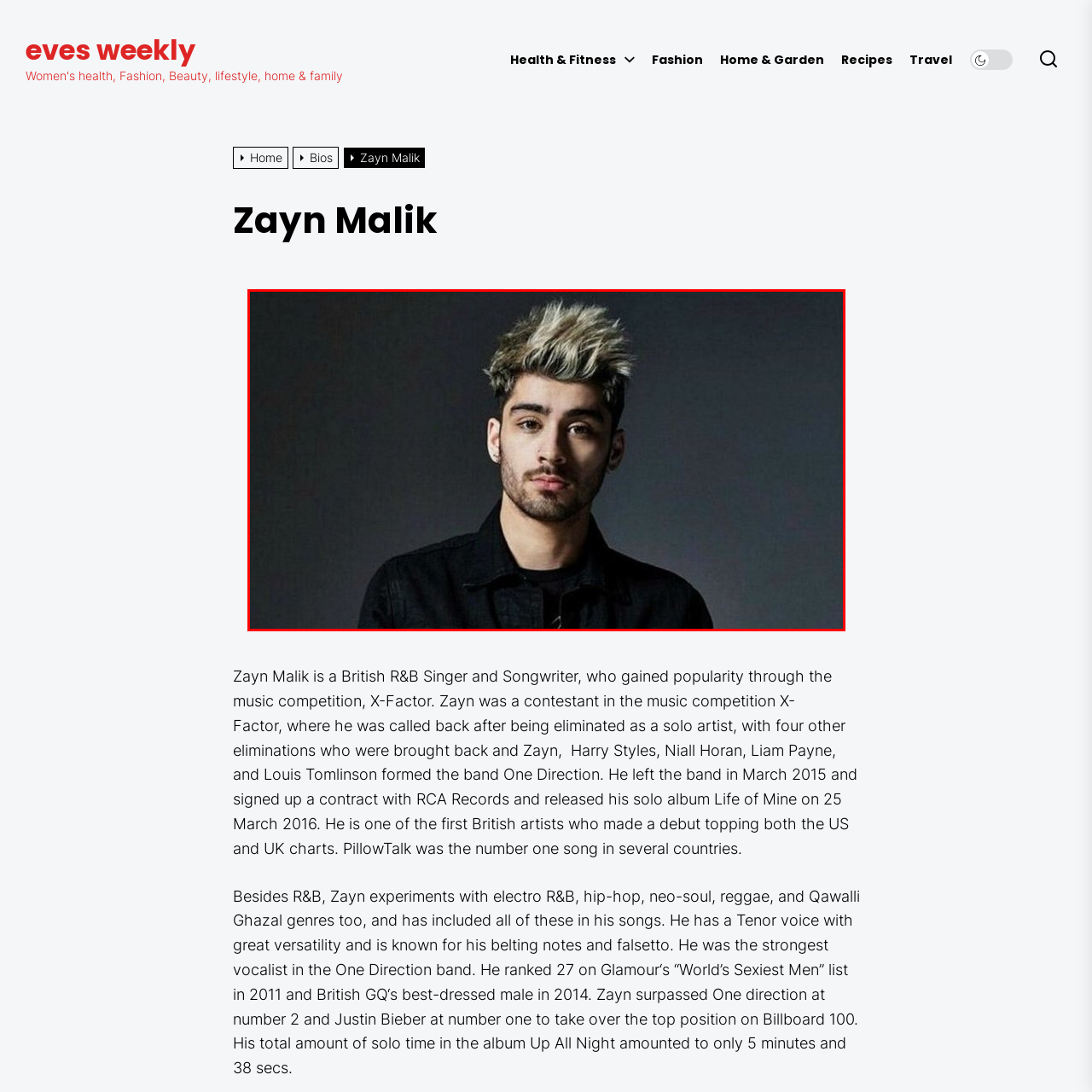Inspect the image surrounded by the red outline and respond to the question with a brief word or phrase:
What is the name of Zayn's debut album?

Mind of Mine